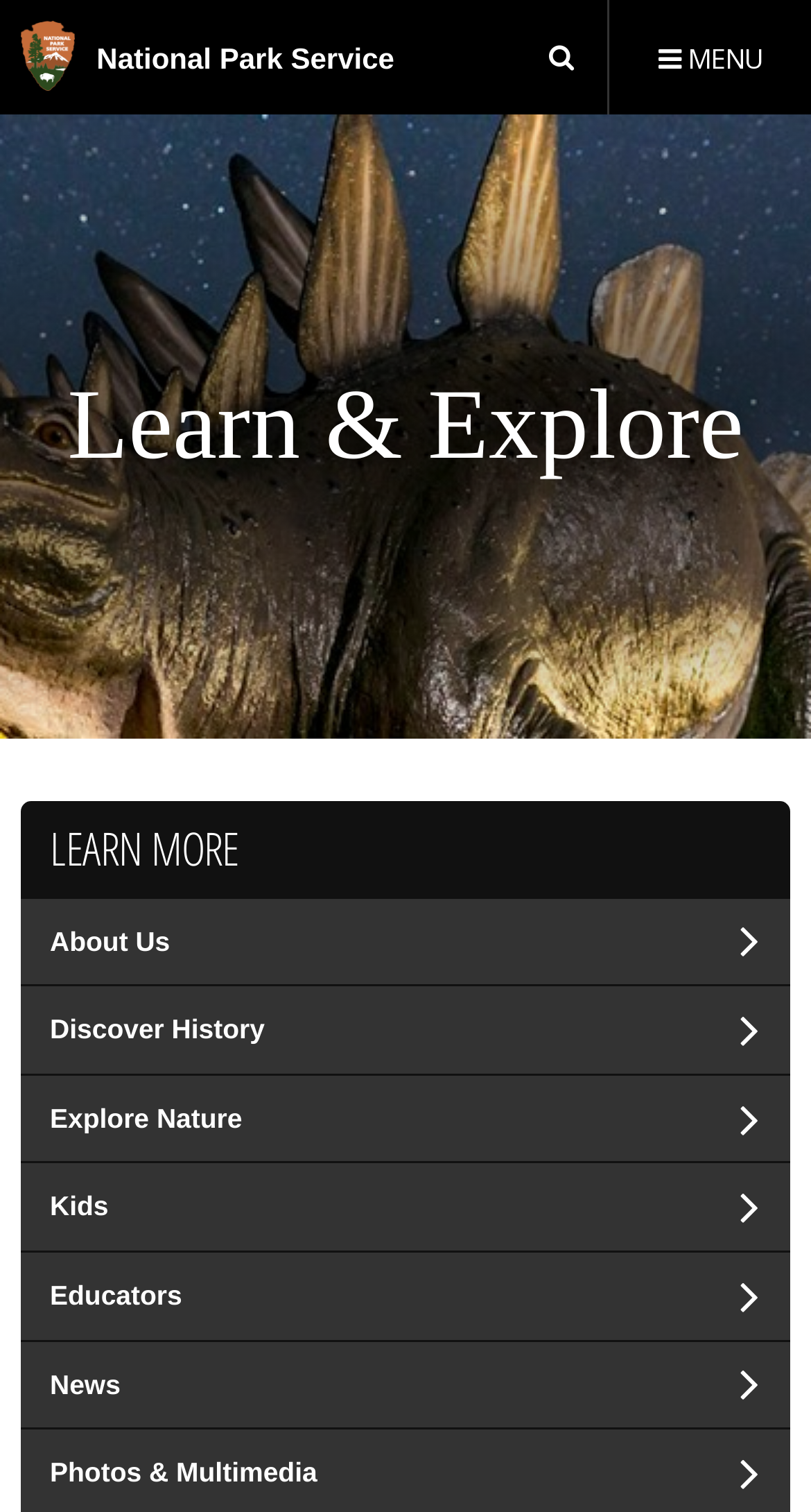Can you specify the bounding box coordinates for the region that should be clicked to fulfill this instruction: "Learn more about the National Park Service".

[0.0, 0.076, 1.0, 0.489]